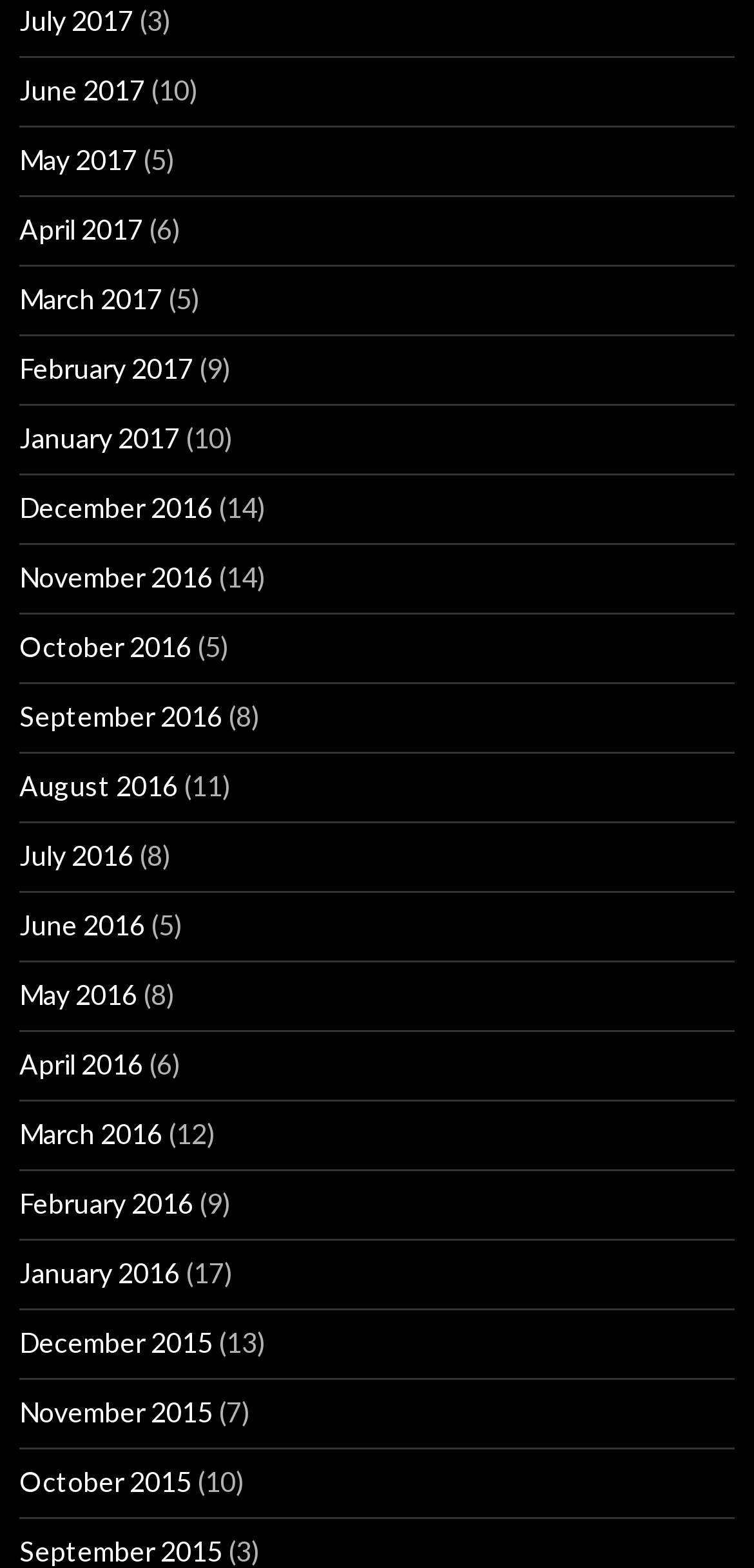Determine the bounding box coordinates for the clickable element required to fulfill the instruction: "View September 2015". Provide the coordinates as four float numbers between 0 and 1, i.e., [left, top, right, bottom].

[0.026, 0.979, 0.295, 1.0]